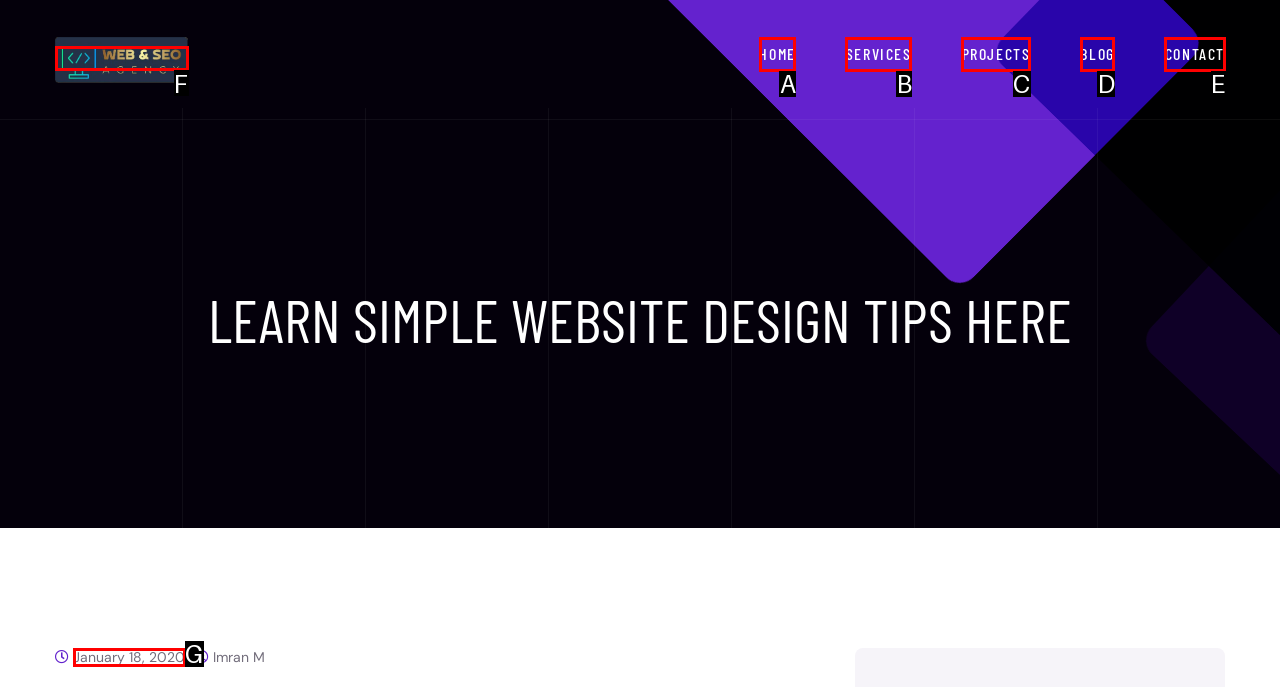Determine which option fits the following description: alt="Web And SEO Agency"
Answer with the corresponding option's letter directly.

F